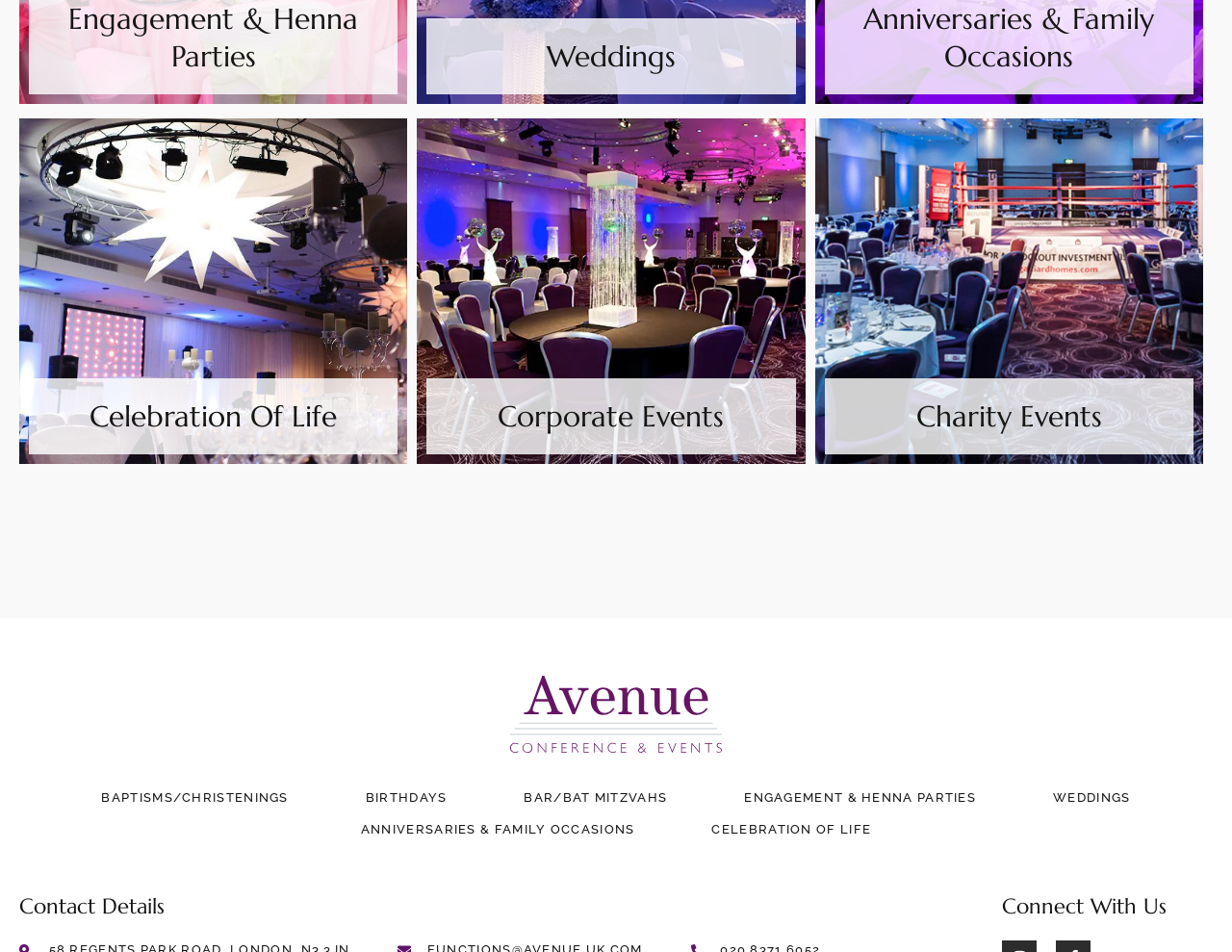How many event types are listed? Examine the screenshot and reply using just one word or a brief phrase.

9